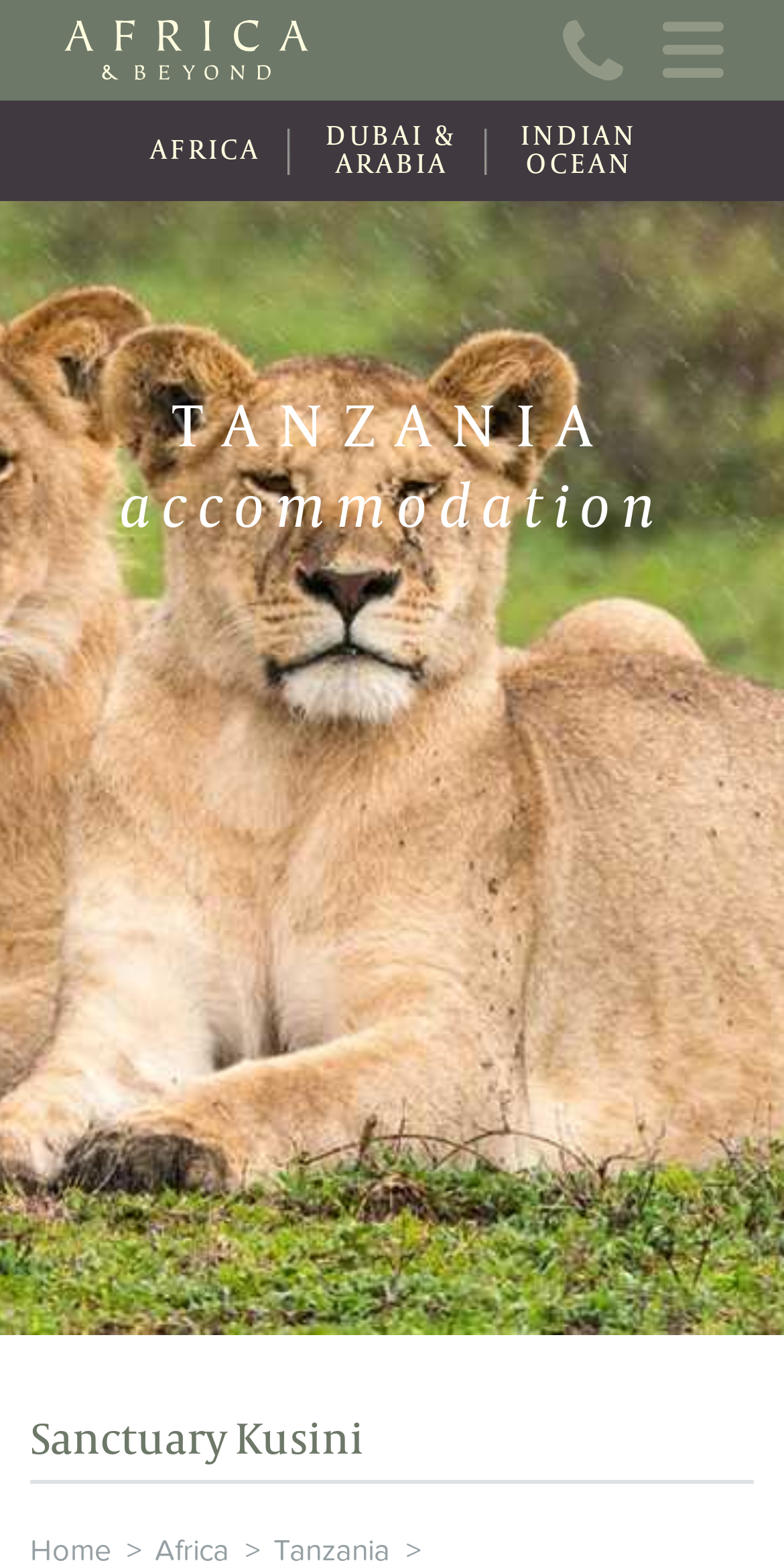Determine the bounding box coordinates for the region that must be clicked to execute the following instruction: "Explore AFRICA".

[0.153, 0.064, 0.371, 0.128]